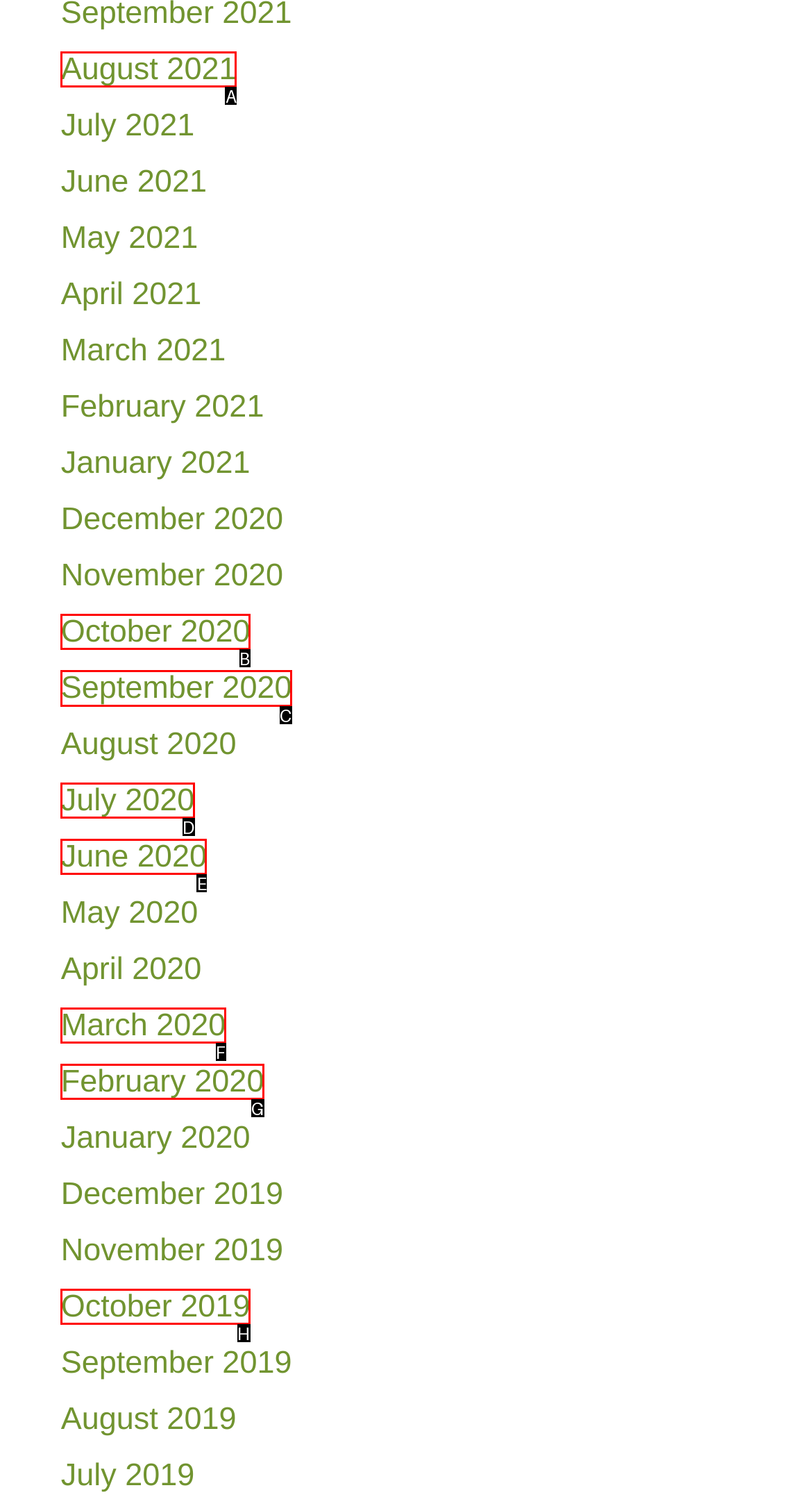Pick the right letter to click to achieve the task: search for something
Answer with the letter of the correct option directly.

None